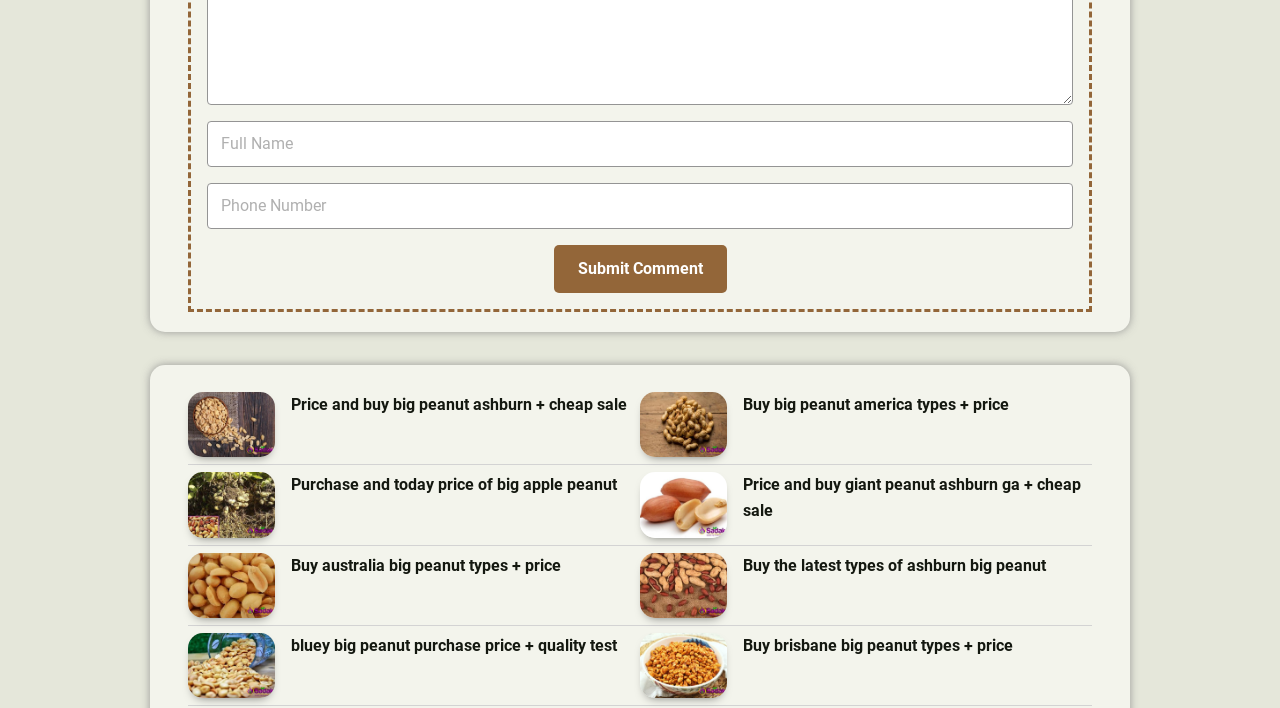Answer the question below using just one word or a short phrase: 
What is the purpose of the 'Submit Comment' button?

To submit a comment